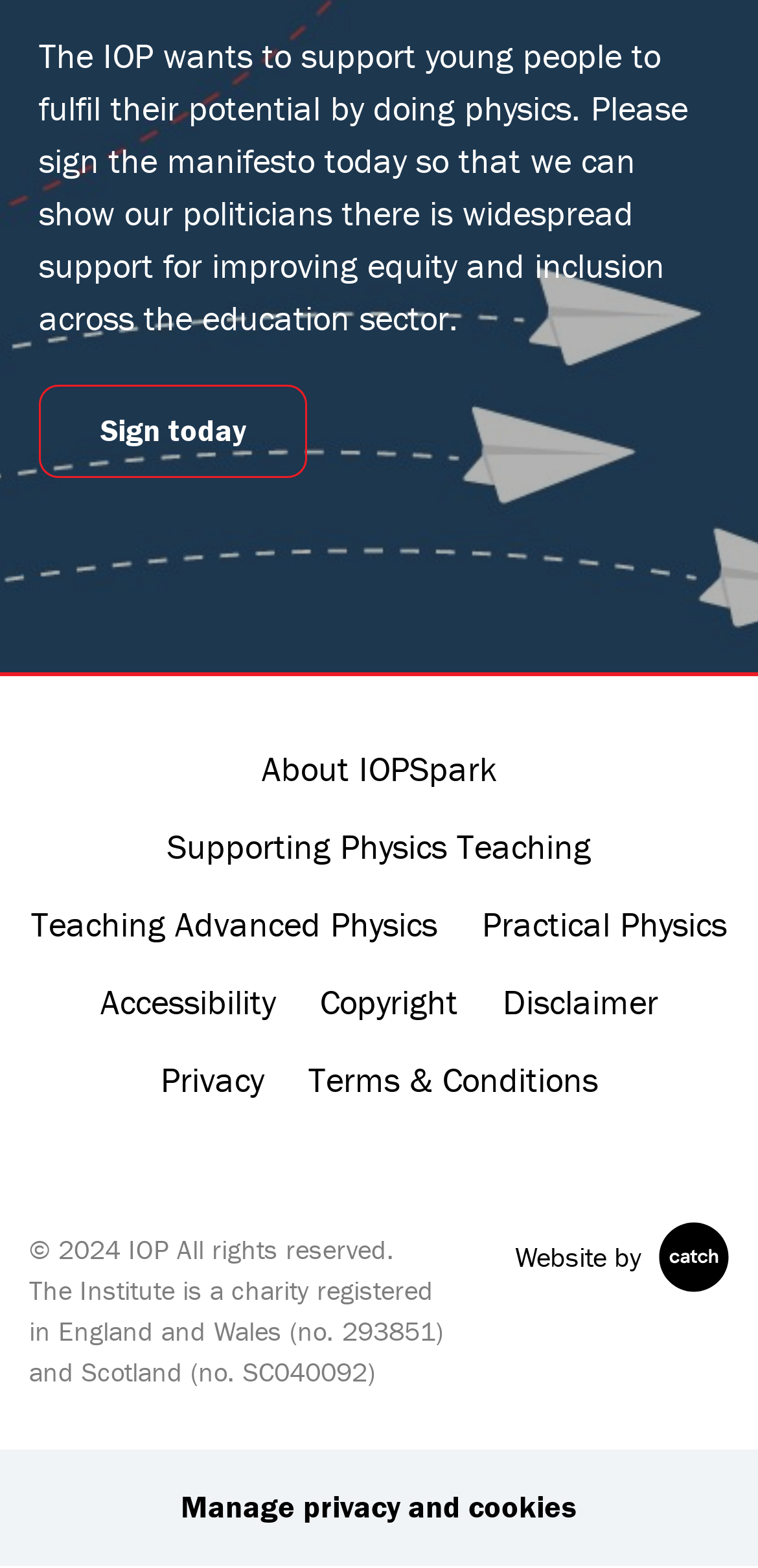Answer the question using only a single word or phrase: 
What is the purpose of the 'Manage privacy and cookies' button?

Manage privacy and cookies